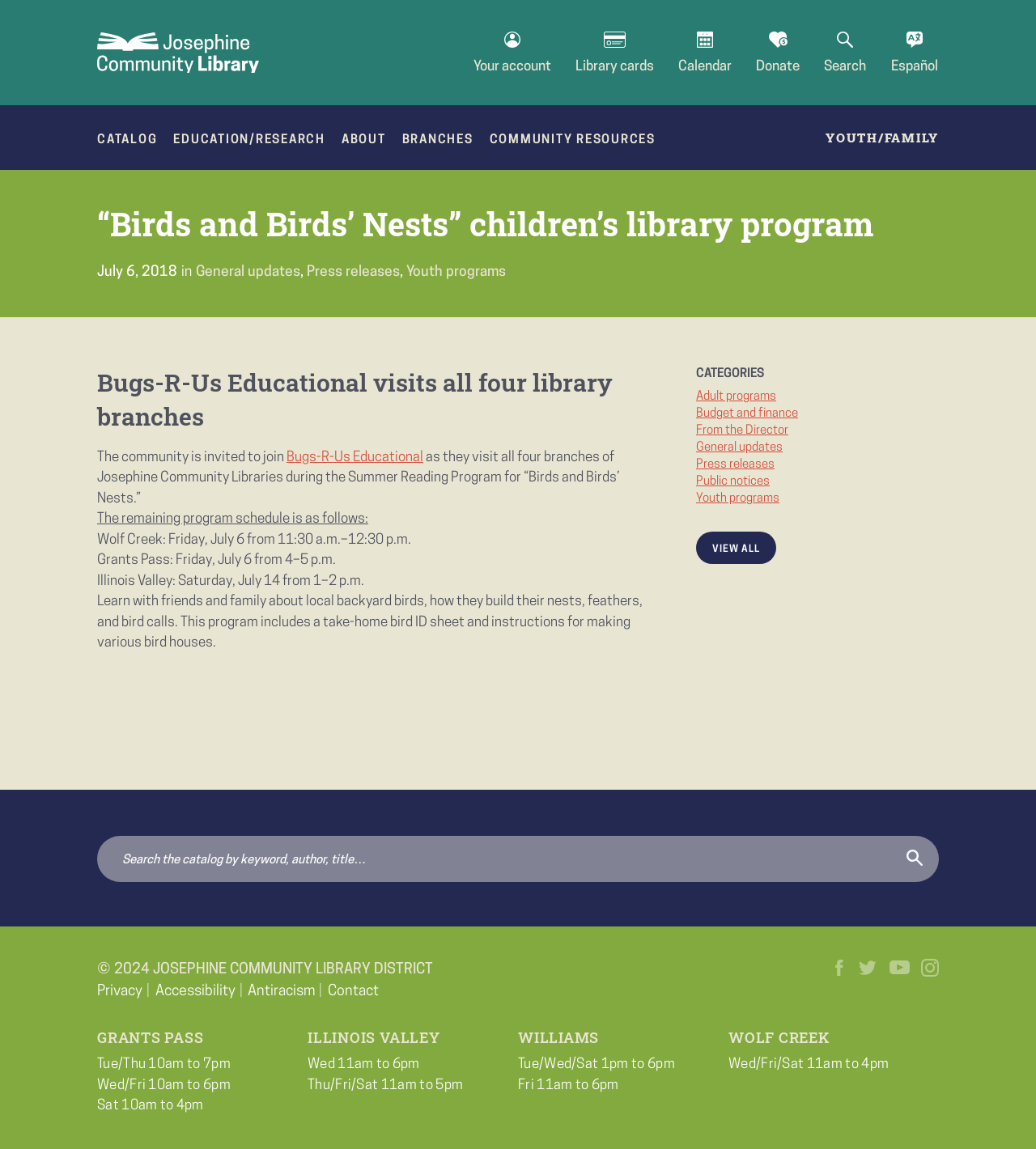Identify the bounding box coordinates for the region of the element that should be clicked to carry out the instruction: "Go to the 'Home' page". The bounding box coordinates should be four float numbers between 0 and 1, i.e., [left, top, right, bottom].

None